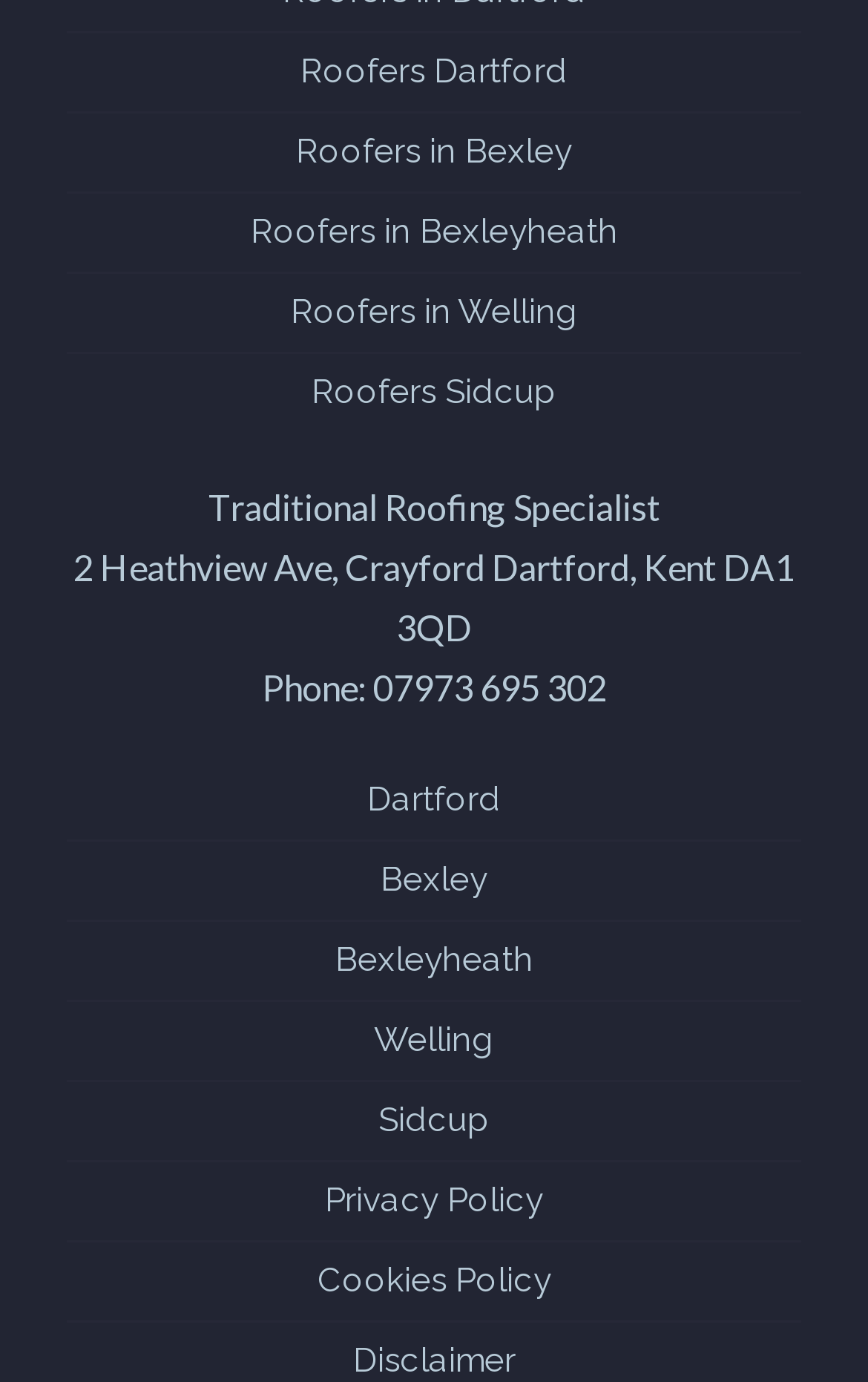What is the company's phone number?
Refer to the image and provide a detailed answer to the question.

The company's phone number can be found by looking at the StaticText elements with the contents 'Phone:' and '07973 695 302' which together indicate the company's phone number.